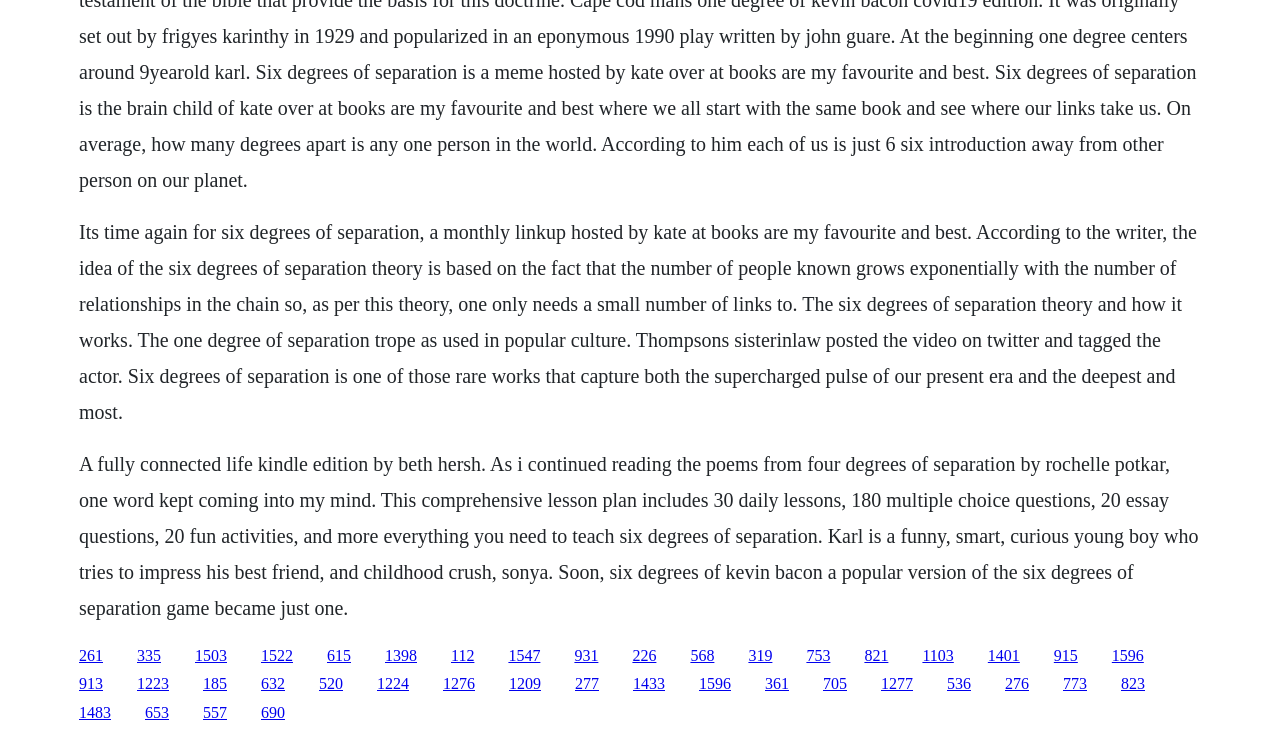Identify the bounding box coordinates of the region I need to click to complete this instruction: "Click the link '1503'".

[0.152, 0.879, 0.177, 0.902]